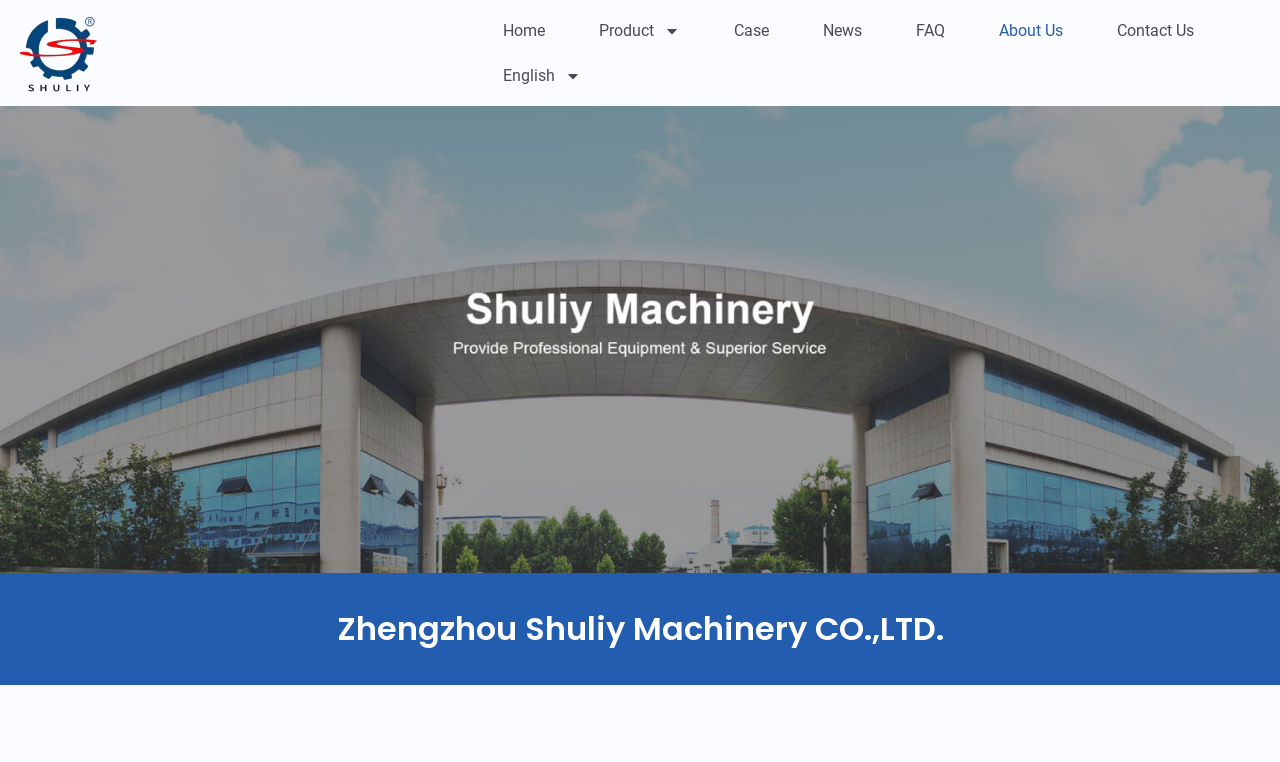Provide an in-depth caption for the elements present on the webpage.

The webpage is about Shuliy Egg Tray Machinery's "About Us" page. At the top left corner, there is a logo image with a link. To the right of the logo, there is a navigation menu with six links: "Home", "Product", "Case", "News", "FAQ", and "About Us". The "Product" and "English" links have dropdown menus. Below the navigation menu, there is a large heading that reads "Zhengzhou Shuliy Machinery CO.,LTD." which takes up most of the width of the page.